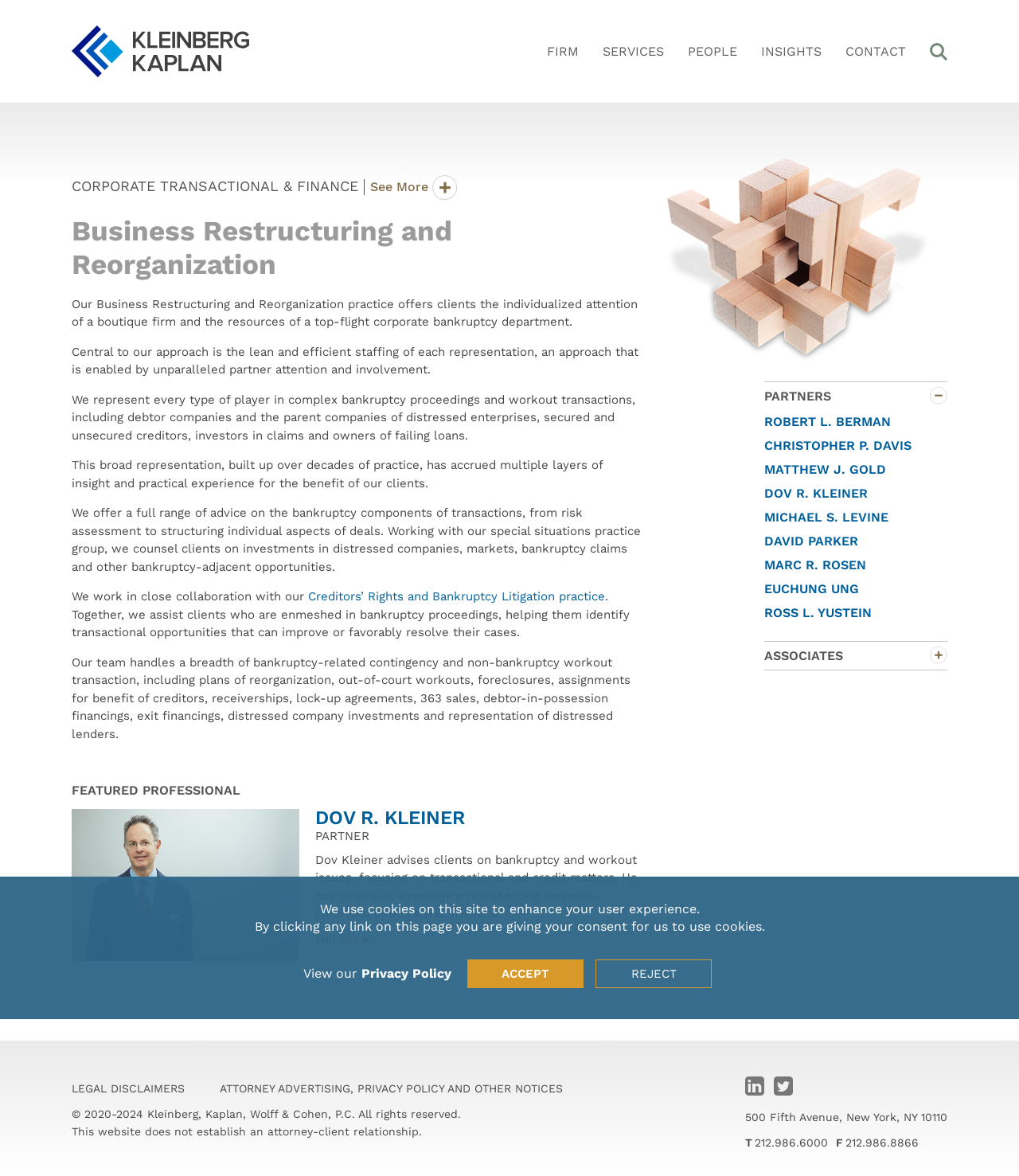Describe the webpage meticulously, covering all significant aspects.

This webpage is about the Business Restructuring and Reorganization practice of Kleinberg Kaplan, a law firm. At the top, there is a navigation menu with links to "FIRM", "SERVICES", "PEOPLE", "INSIGHTS", and "CONTACT", as well as a search button. Below the navigation menu, there is a main section that takes up most of the page. 

In the main section, there is a heading that reads "Business Restructuring and Reorganization" followed by a paragraph of text that describes the practice. Below this, there are several paragraphs of text that provide more information about the practice, including the types of clients they represent and the services they offer. 

To the right of the main text, there is a section that features a professional, Dov R. Kleiner, with a link to his full bio. Below this, there are links to other professionals, including Robert L. Berman, Christopher P. Davis, and several others. 

Further down the page, there are buttons to "See More" and to view "PARTNERS" and "ASSOCIATES". At the very bottom of the page, there are links to "LEGAL DISCLAIMERS", "ATTORNEY ADVERTISING, PRIVACY POLICY AND OTHER NOTICES", and a copyright notice. There are also links to the firm's social media profiles and contact information. 

Additionally, there is a notification at the bottom of the page about the use of cookies on the site, with options to accept or reject them.